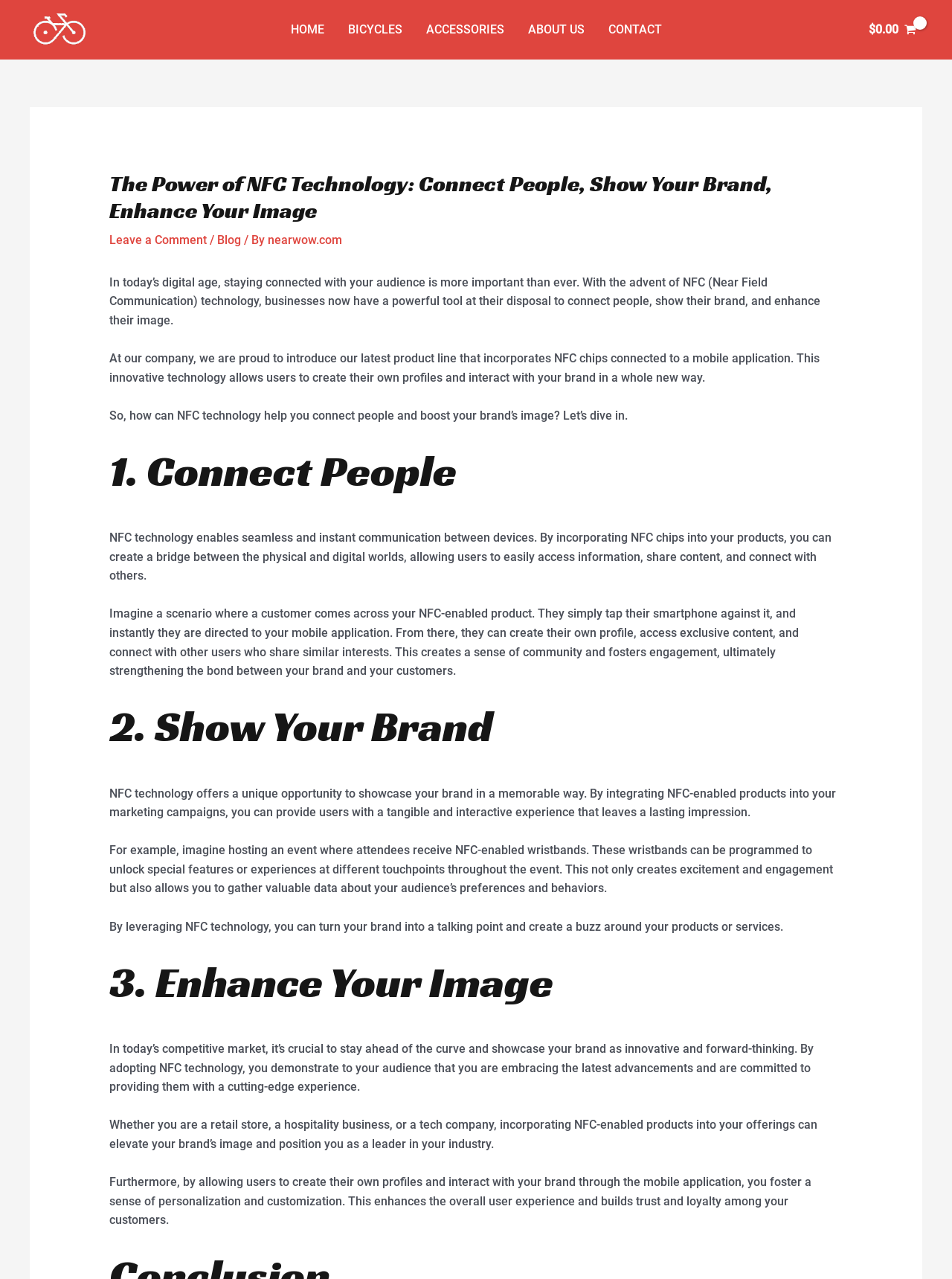How many ways can NFC technology help a business?
Utilize the information in the image to give a detailed answer to the question.

The webpage explains that NFC technology can help a business in three ways: connect people, show the brand, and enhance the brand's image. These ways are elaborated in the webpage, providing examples of how NFC technology can be used to create a sense of community, showcase a brand, and position a business as innovative and forward-thinking.